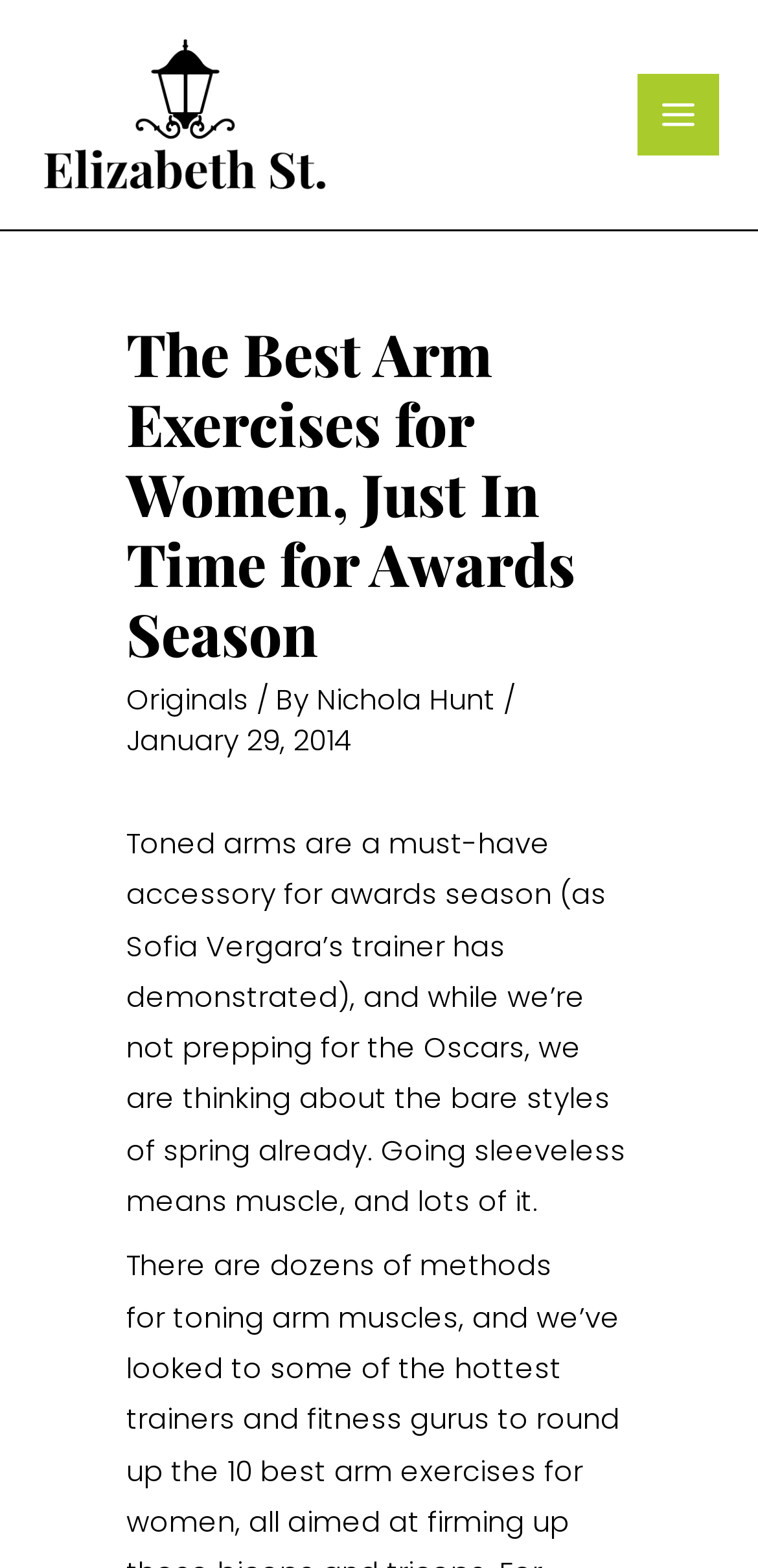What is the date of the article?
Refer to the image and offer an in-depth and detailed answer to the question.

I found the date of the article by looking at the header section of the webpage, where it says 'January 29, 2014'.